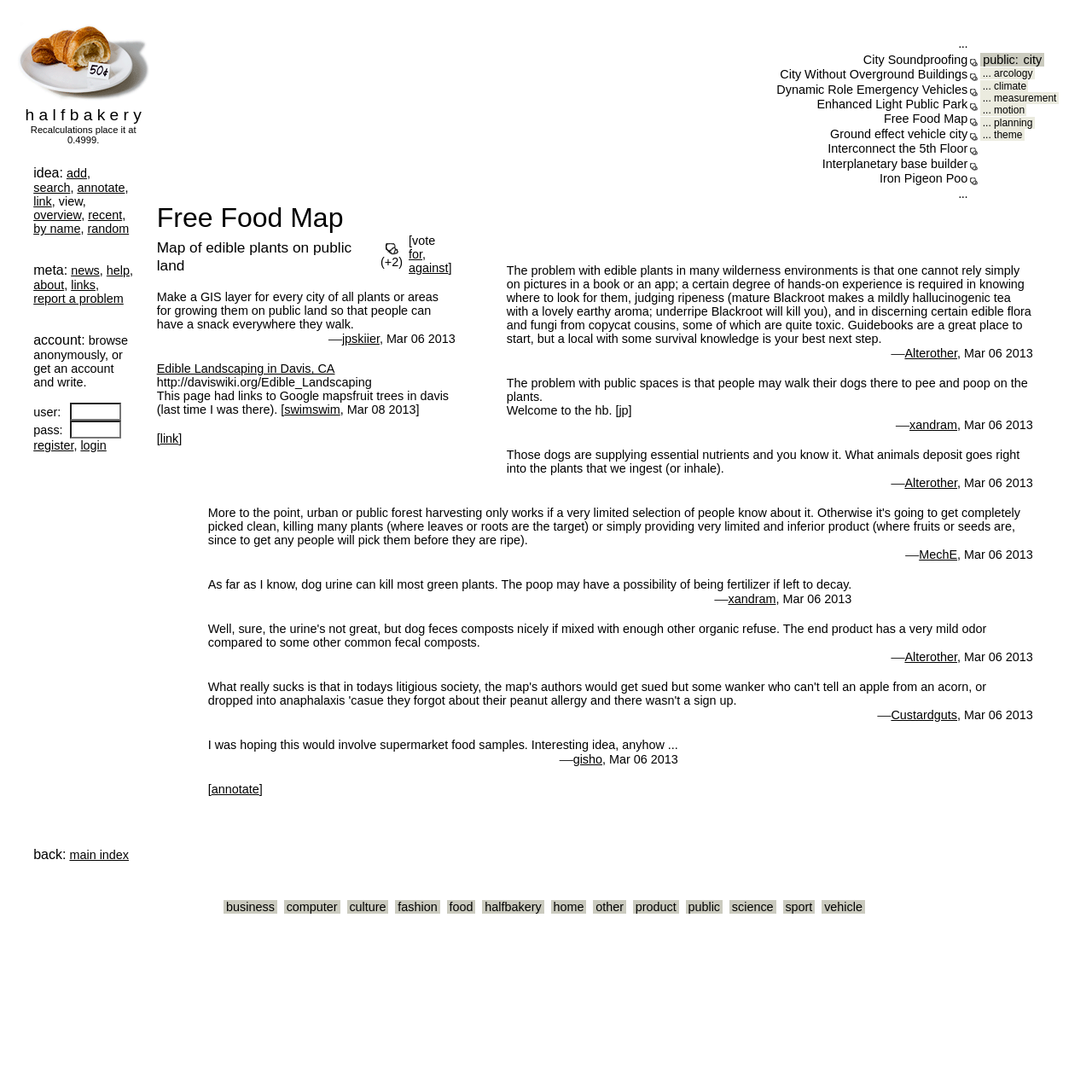How many ideas are listed on the webpage?
Based on the image, answer the question with as much detail as possible.

On the webpage, there is a long list of ideas, including 'City Soundproofing', 'City Without Overground Buildings', 'Dynamic Role Emergency Vehicles', and many others. The exact number of ideas is not easily countable, but there are multiple ideas listed.